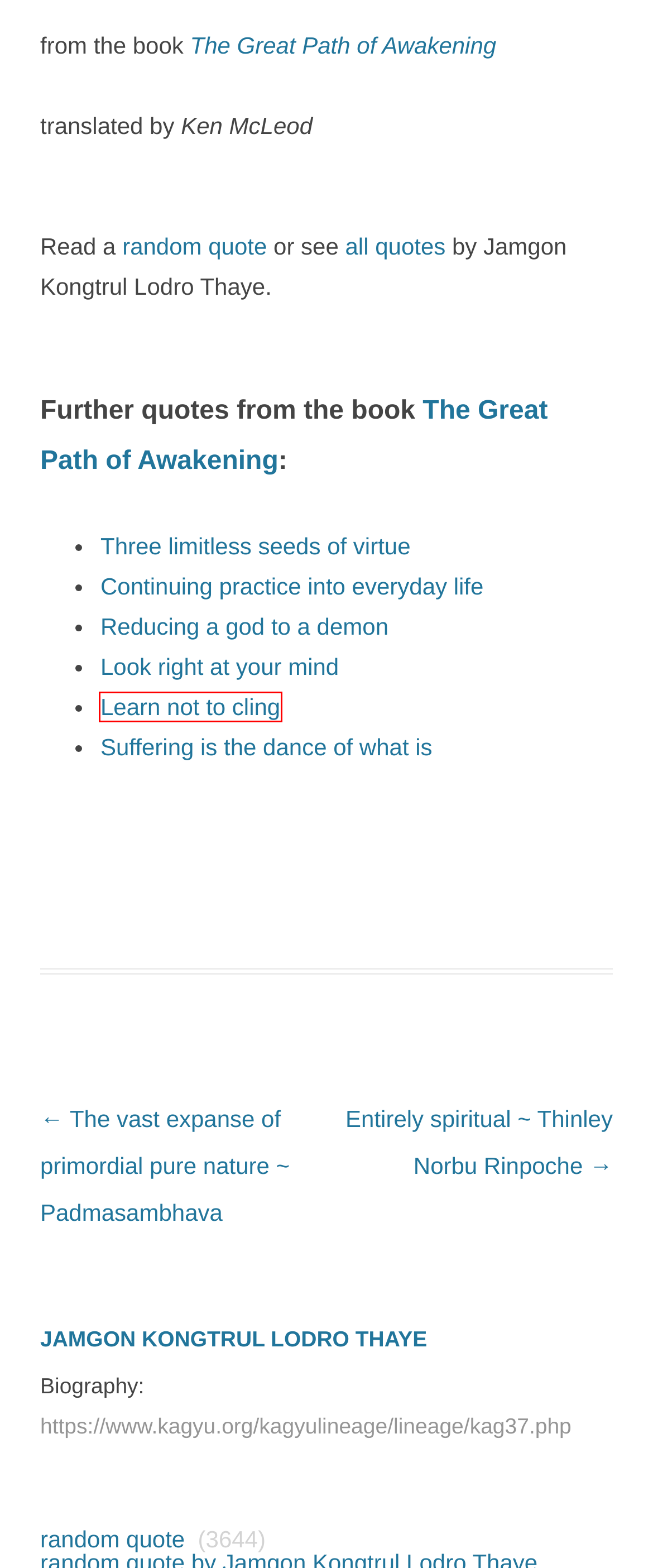Look at the screenshot of a webpage that includes a red bounding box around a UI element. Select the most appropriate webpage description that matches the page seen after clicking the highlighted element. Here are the candidates:
A. Amazon.com
B. Suffering is the dance of what is ~ Jamgon Kongtrul Lodro Thaye - Just Dharma
C. Continuing practice into everyday life ~ Jamgon Kongtrul Lodro Thaye - Just Dharma
D. Reducing a god to a demon ~ Jamgon Kongtrul Lodro Thaye - Just Dharma
E. The vast expanse of primordial pure nature ~ Padmasambhava - Just Dharma
F. Entirely spiritual ~ Thinley Norbu Rinpoche - Just Dharma
G. Learn not to cling ~ Jamgon Kongtrul Lodro Thaye - Just Dharma
H. Look right at your mind ~ Jamgon Kongtrul Lodro Thaye - Just Dharma

G